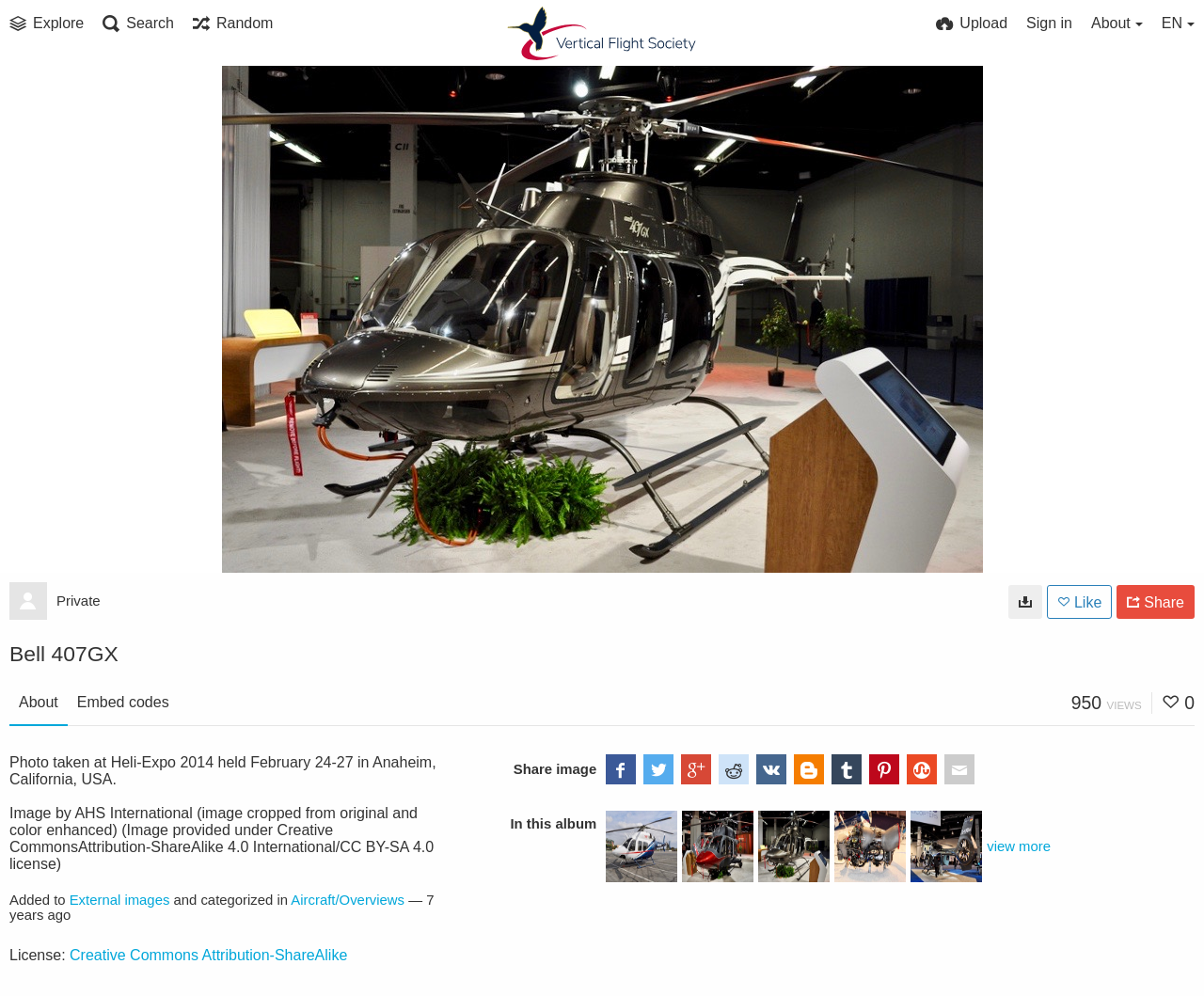Return the bounding box coordinates of the UI element that corresponds to this description: "Aircraft/Overviews". The coordinates must be given as four float numbers in the range of 0 and 1, [left, top, right, bottom].

[0.242, 0.896, 0.336, 0.911]